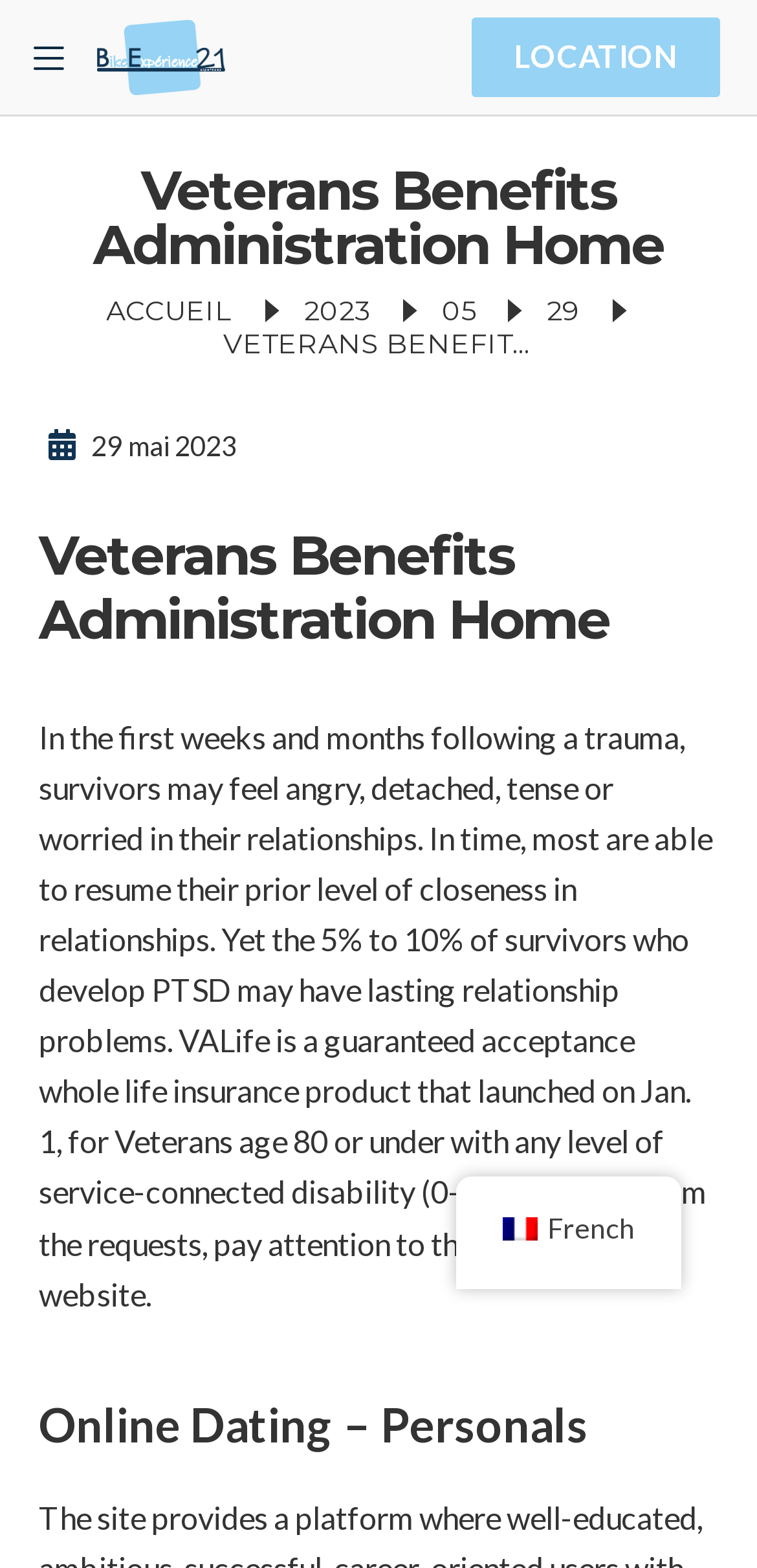Generate a comprehensive description of the webpage.

The webpage is about the Veterans Benefits Administration Home, with a focus on Bike Experience 21. At the top left, there is a link and an image with the text "Bike Experience 21". To the right of this, there is a link labeled "LOCATION". 

Below the "Bike Experience 21" link and image, the title "Veterans Benefits Administration Home" is displayed prominently. Underneath this title, there are several links arranged horizontally, including "ACCUEIL", "2023", "05", and "29". The "29" link has a corresponding text "29 mai 2023" below it.

Further down the page, there is a heading that repeats the title "Veterans Benefits Administration Home". Below this heading, a block of text discusses the effects of trauma on relationships and introduces VALife, a whole life insurance product for Veterans. The text also mentions the importance of paying attention to the people on the website.

At the bottom of the page, there is a heading labeled "Online Dating – Personals". Above this heading, there is a link and an image labeled "fr_FR French", which appears to be a language selection option.